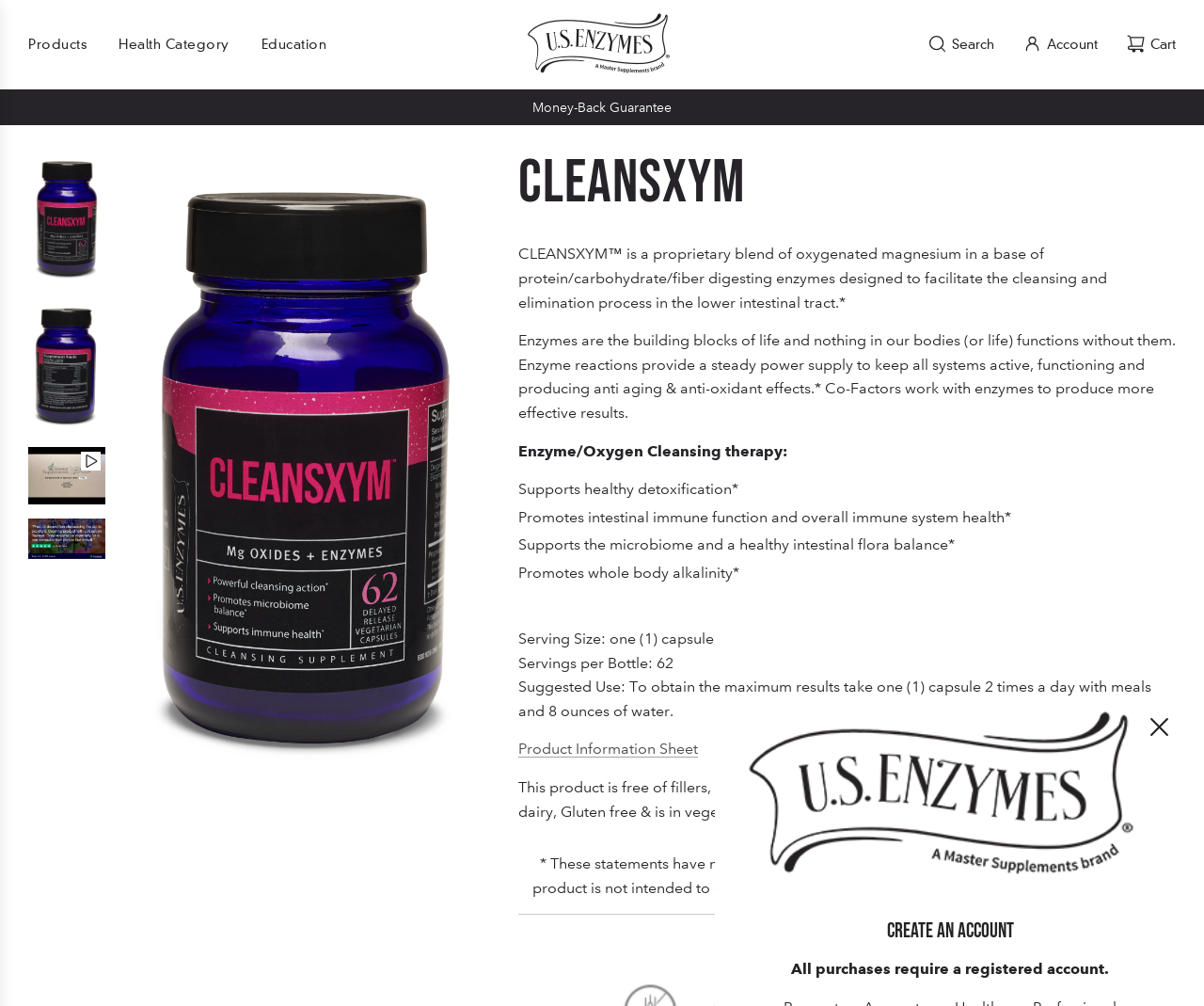Determine the bounding box coordinates of the clickable region to execute the instruction: "Search for a product". The coordinates should be four float numbers between 0 and 1, denoted as [left, top, right, bottom].

[0.759, 0.019, 0.838, 0.068]